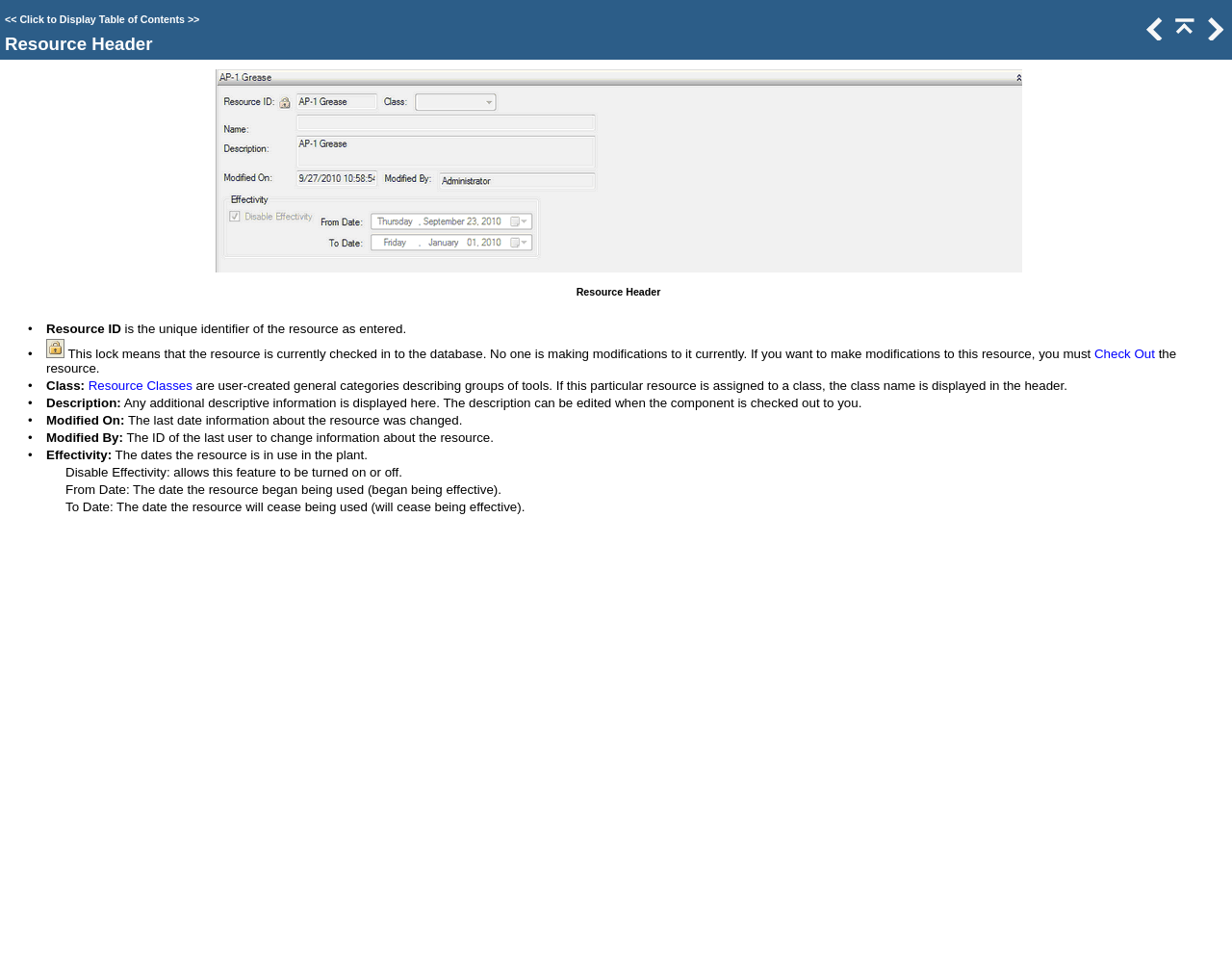What is the purpose of the 'Check Out' link?
Based on the image content, provide your answer in one word or a short phrase.

To make modifications